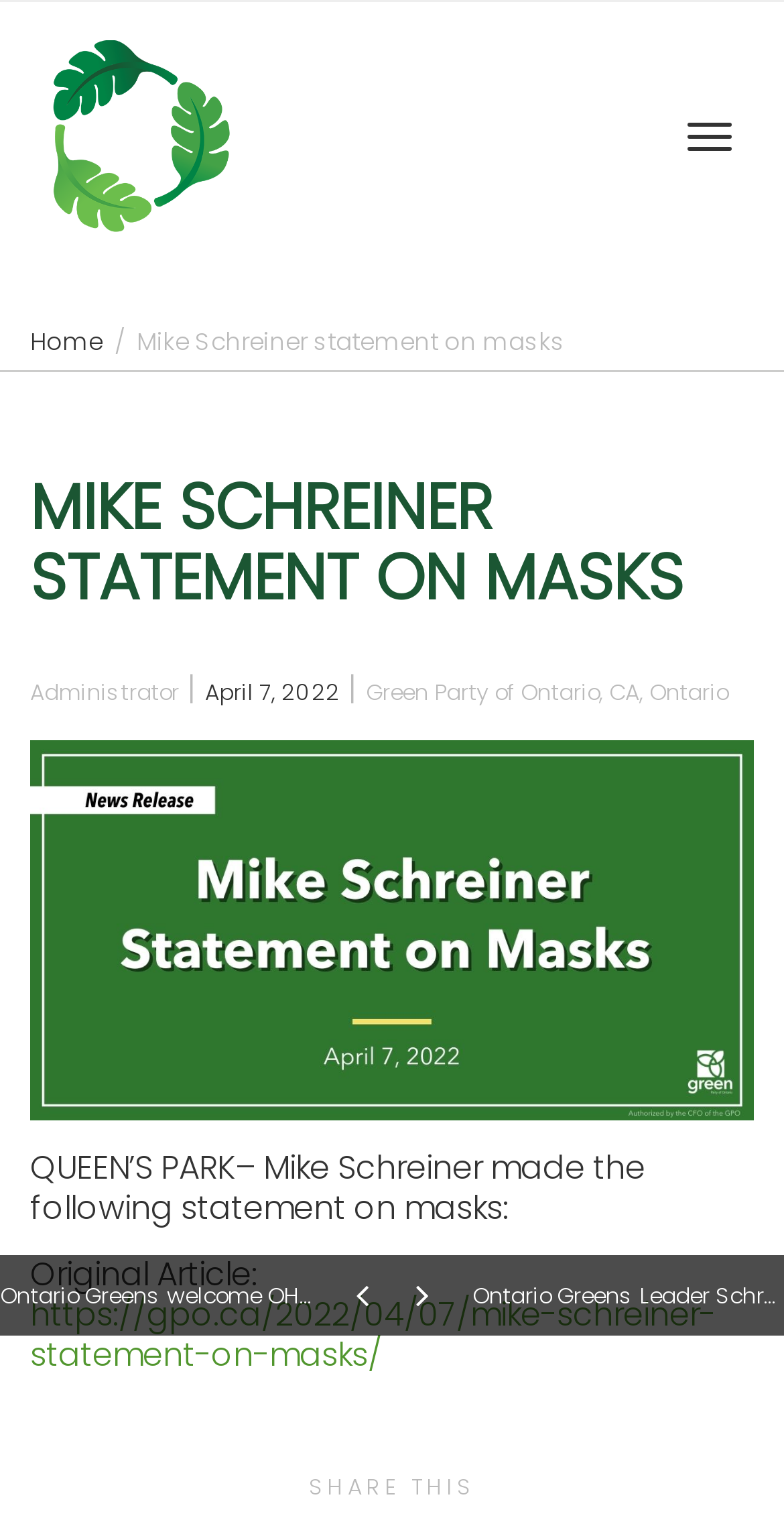Answer the question below using just one word or a short phrase: 
What is the name of the party?

Green Party of Oakville